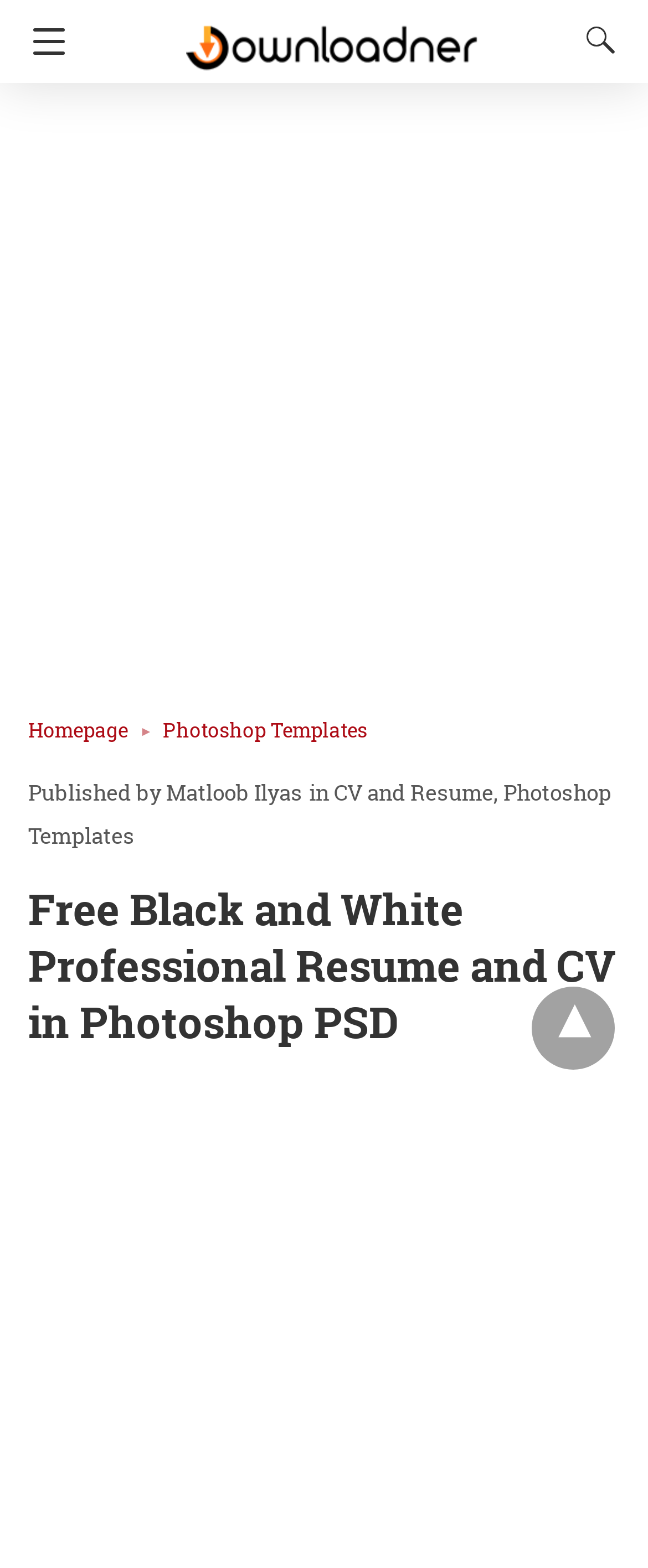Determine the bounding box coordinates for the clickable element required to fulfill the instruction: "Go to the Homepage". Provide the coordinates as four float numbers between 0 and 1, i.e., [left, top, right, bottom].

[0.044, 0.457, 0.251, 0.474]